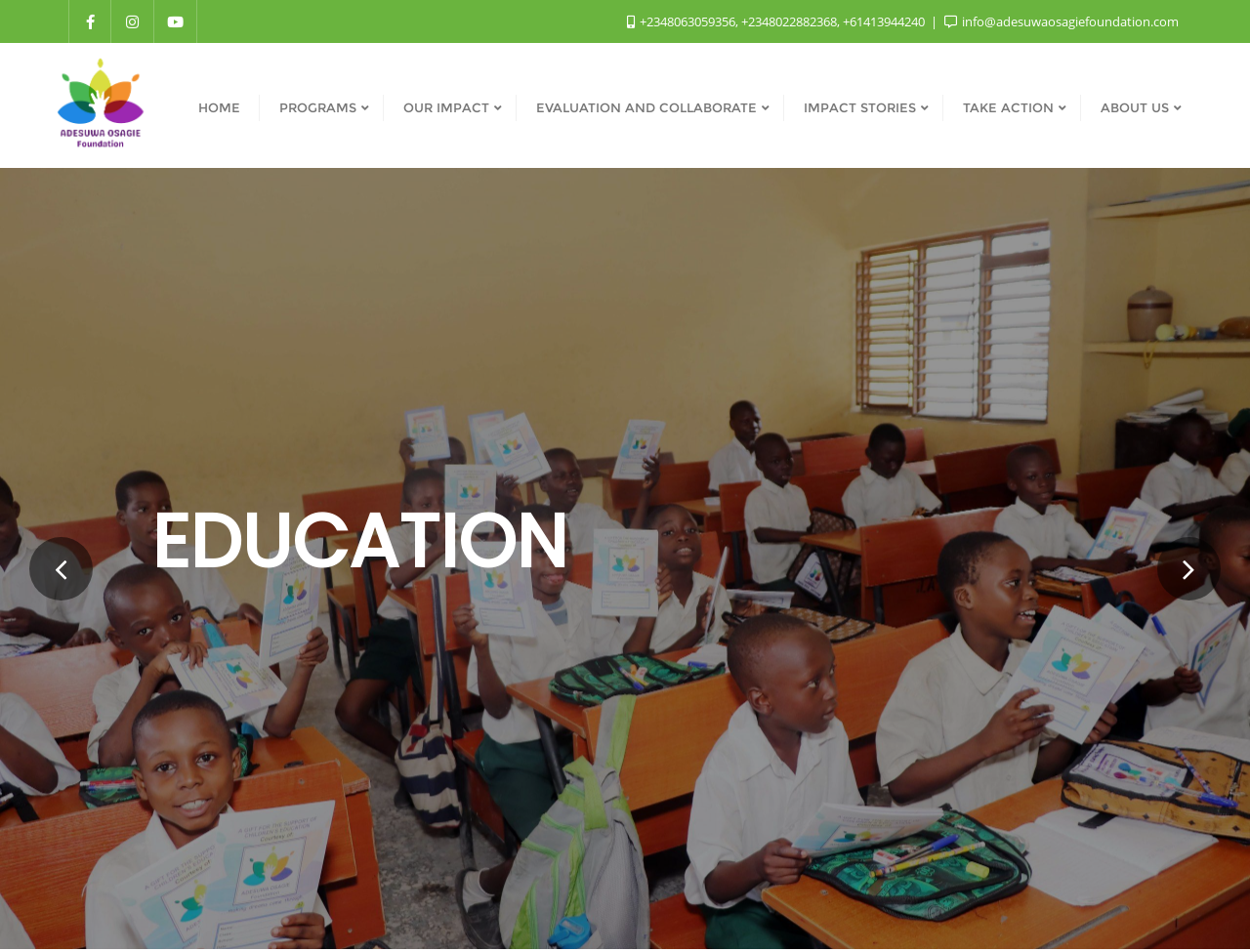Find the bounding box coordinates of the clickable element required to execute the following instruction: "Go to HOME page". Provide the coordinates as four float numbers between 0 and 1, i.e., [left, top, right, bottom].

[0.143, 0.072, 0.208, 0.151]